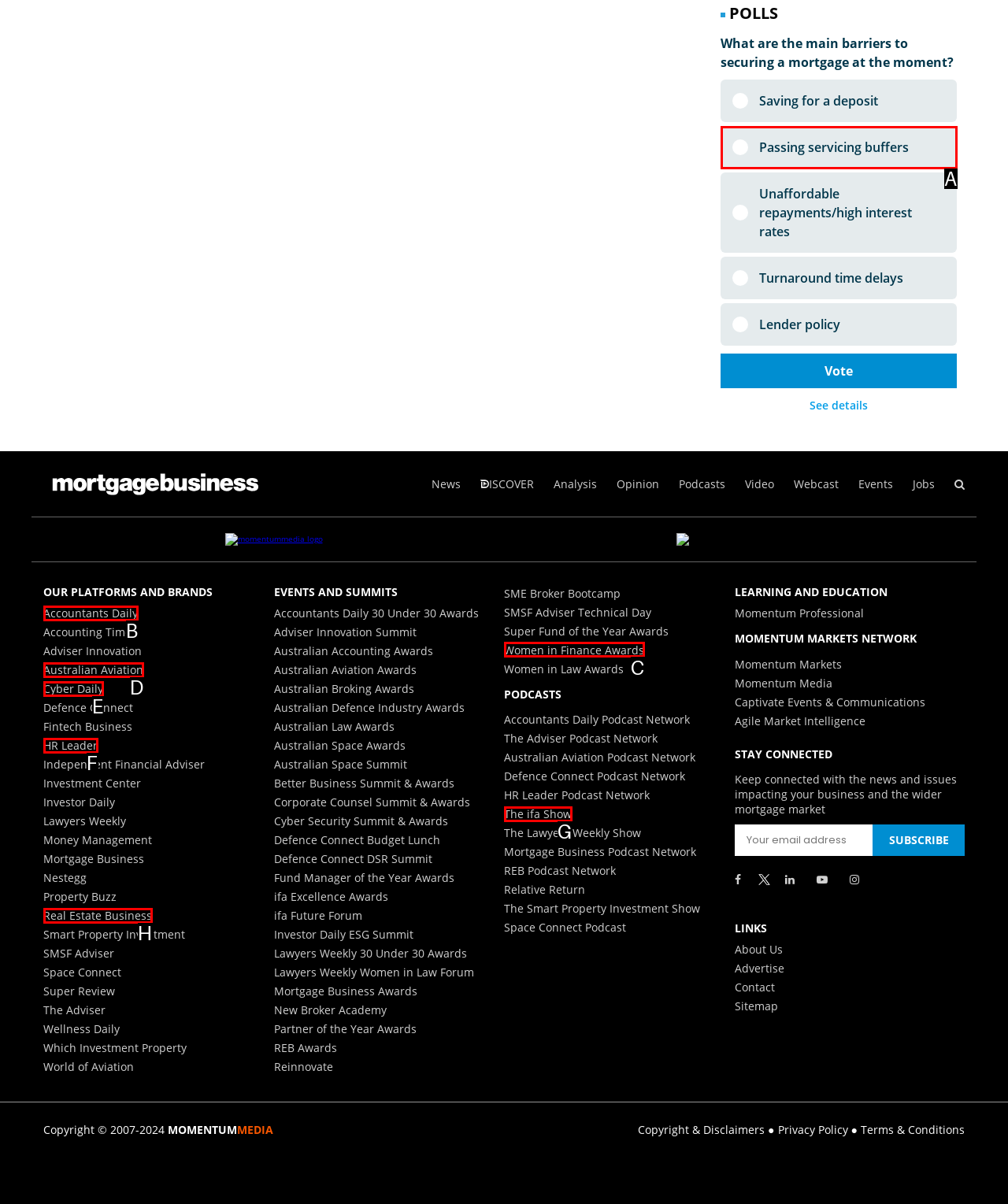From the options shown, which one fits the description: Women in Finance Awards? Respond with the appropriate letter.

C